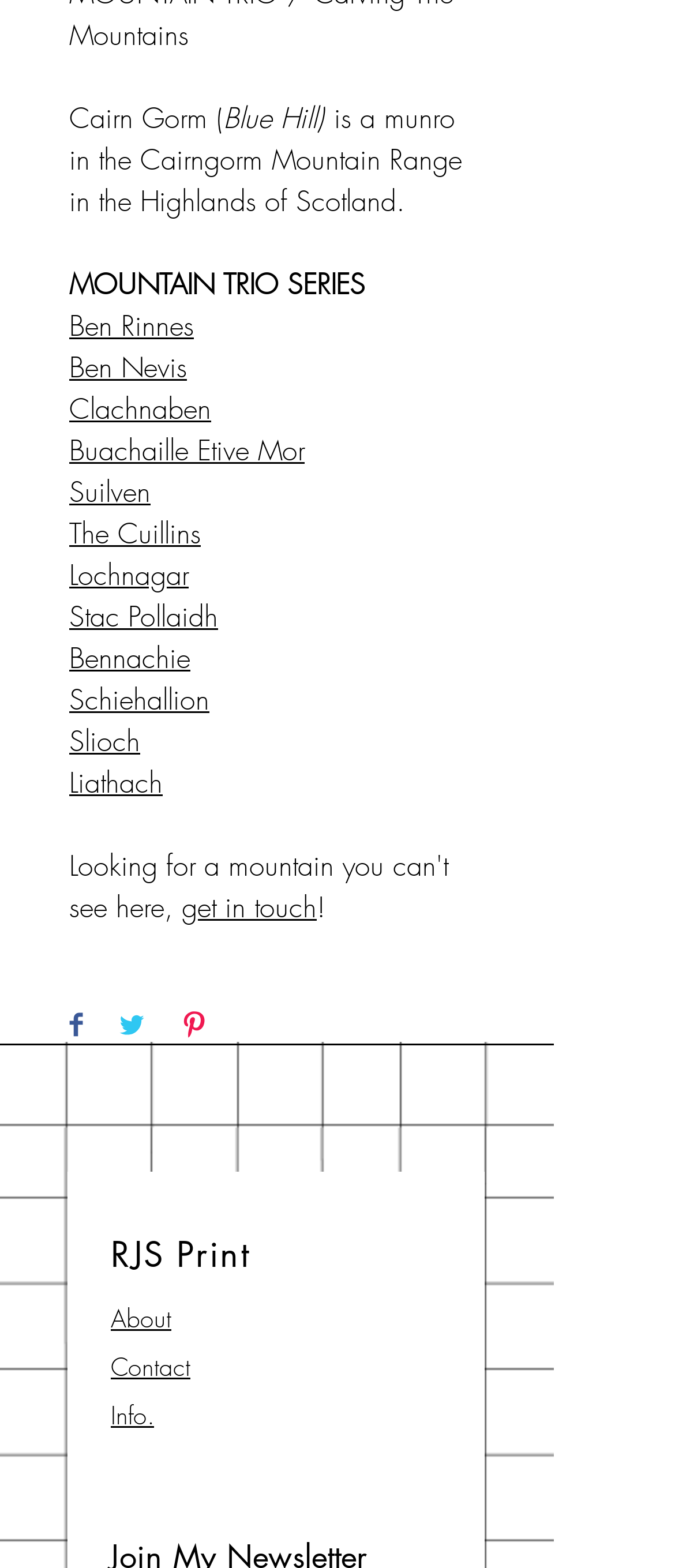Please determine the bounding box coordinates of the element's region to click for the following instruction: "Visit About page".

[0.164, 0.83, 0.254, 0.851]